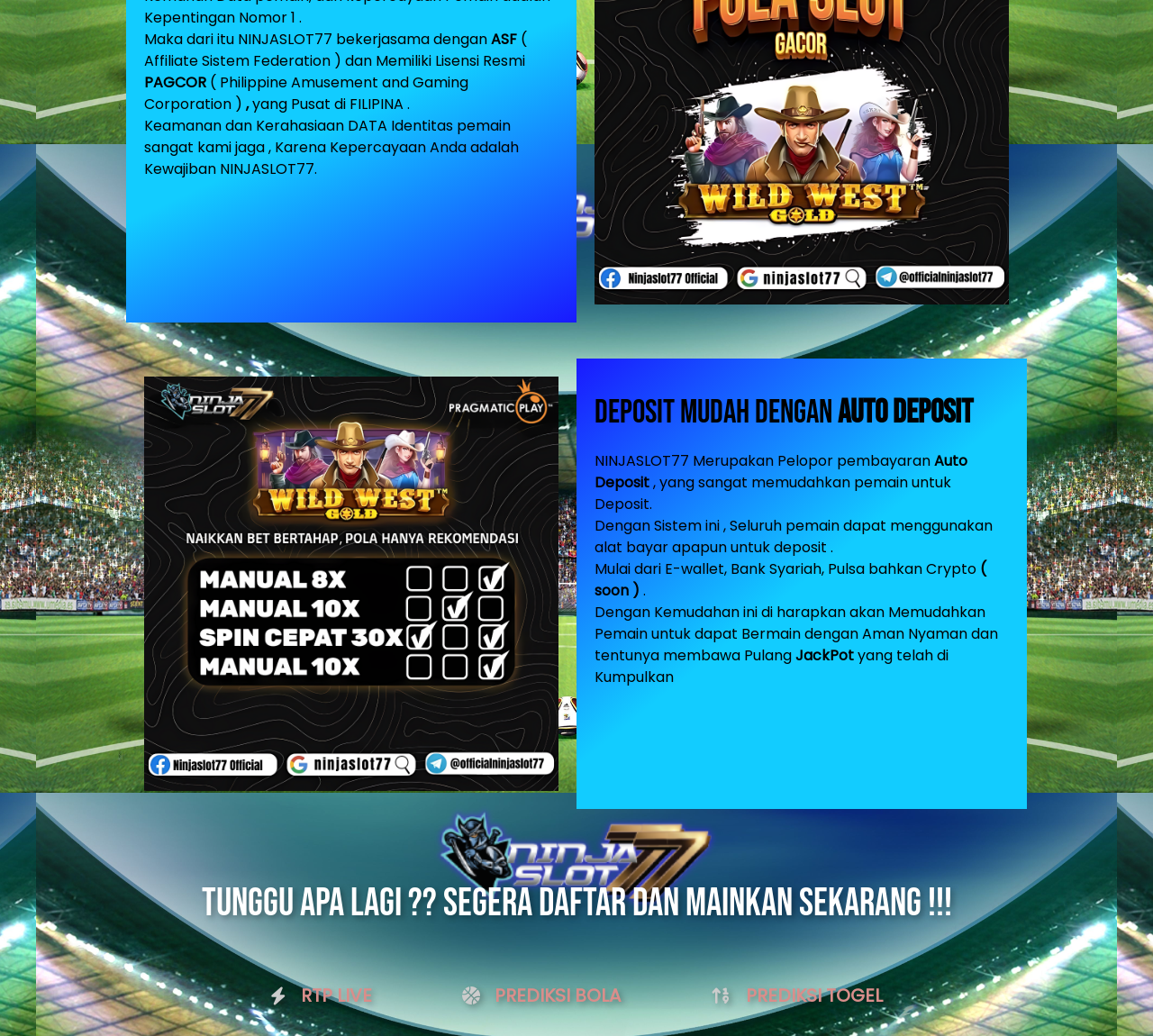What types of payment methods are supported by the auto deposit system?
Refer to the image and provide a one-word or short phrase answer.

E-wallet, Bank Syariah, Pulsa, Crypto